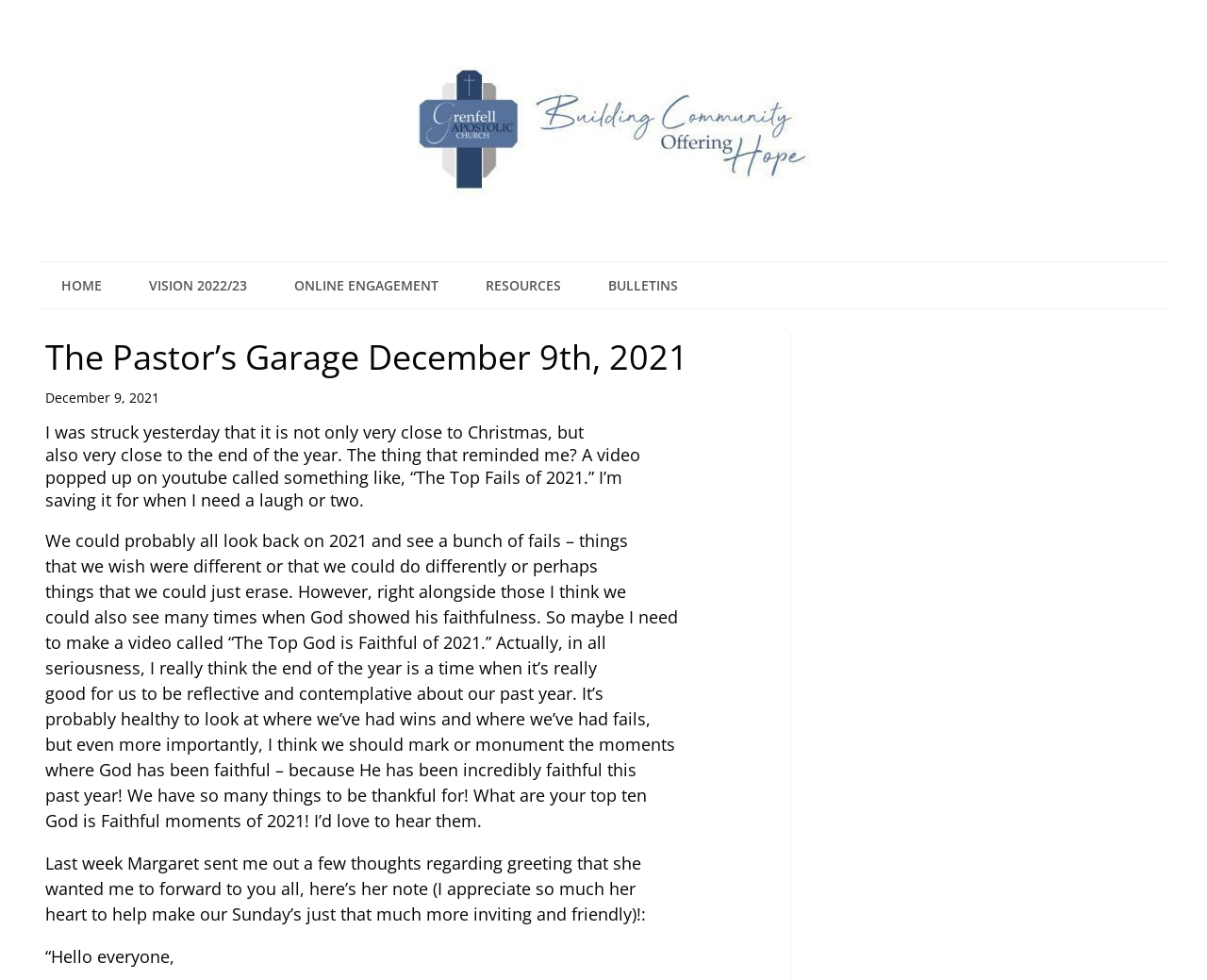Using the information from the screenshot, answer the following question thoroughly:
What is the date mentioned in the article?

The date mentioned in the article can be found in the StaticText element that says 'December 9, 2021'. This date is likely the date the article was written or published.